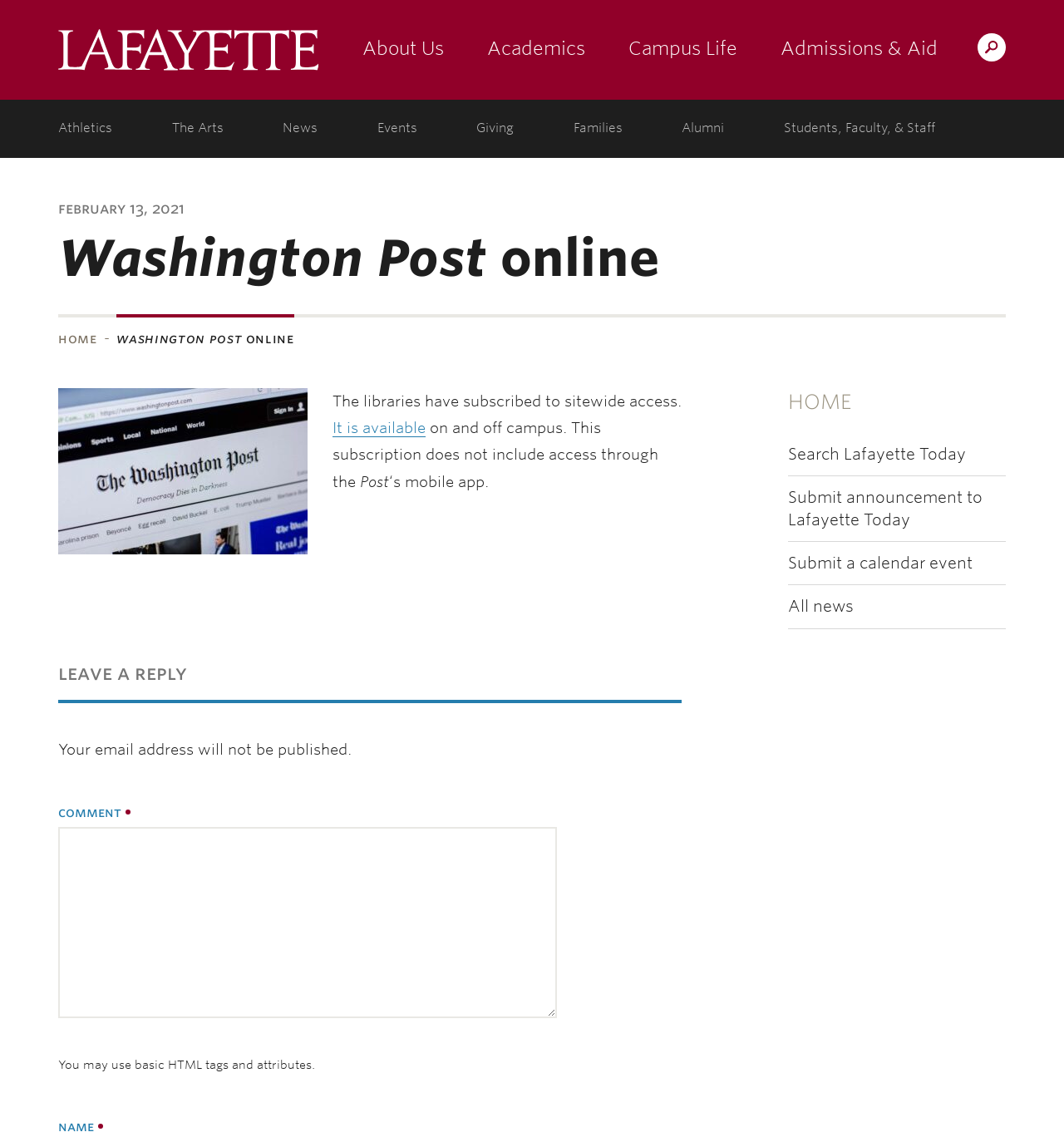Please extract the webpage's main title and generate its text content.

Washington Post online